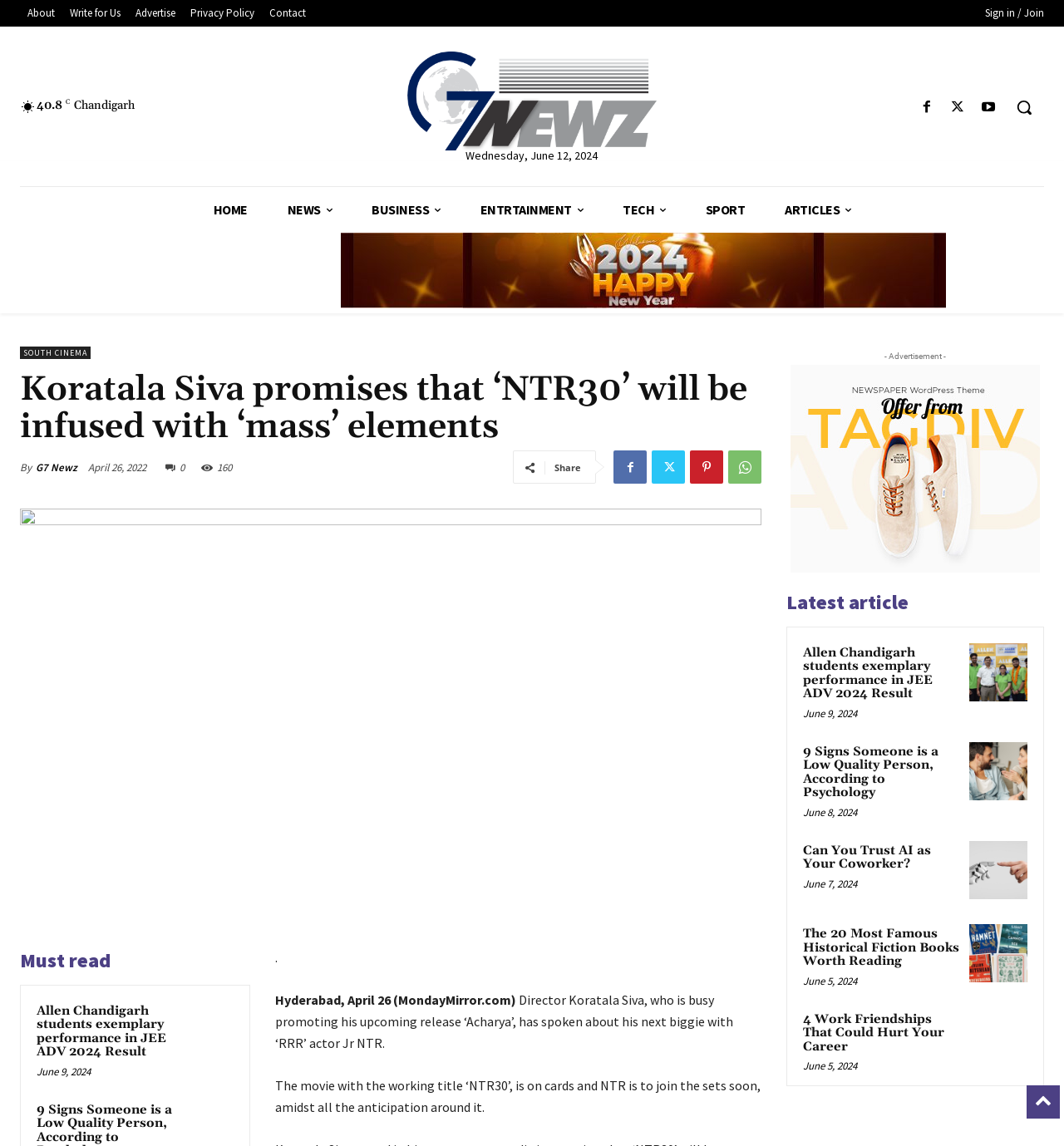Please specify the bounding box coordinates of the area that should be clicked to accomplish the following instruction: "Click on the 'HOME' link". The coordinates should consist of four float numbers between 0 and 1, i.e., [left, top, right, bottom].

[0.182, 0.163, 0.251, 0.203]